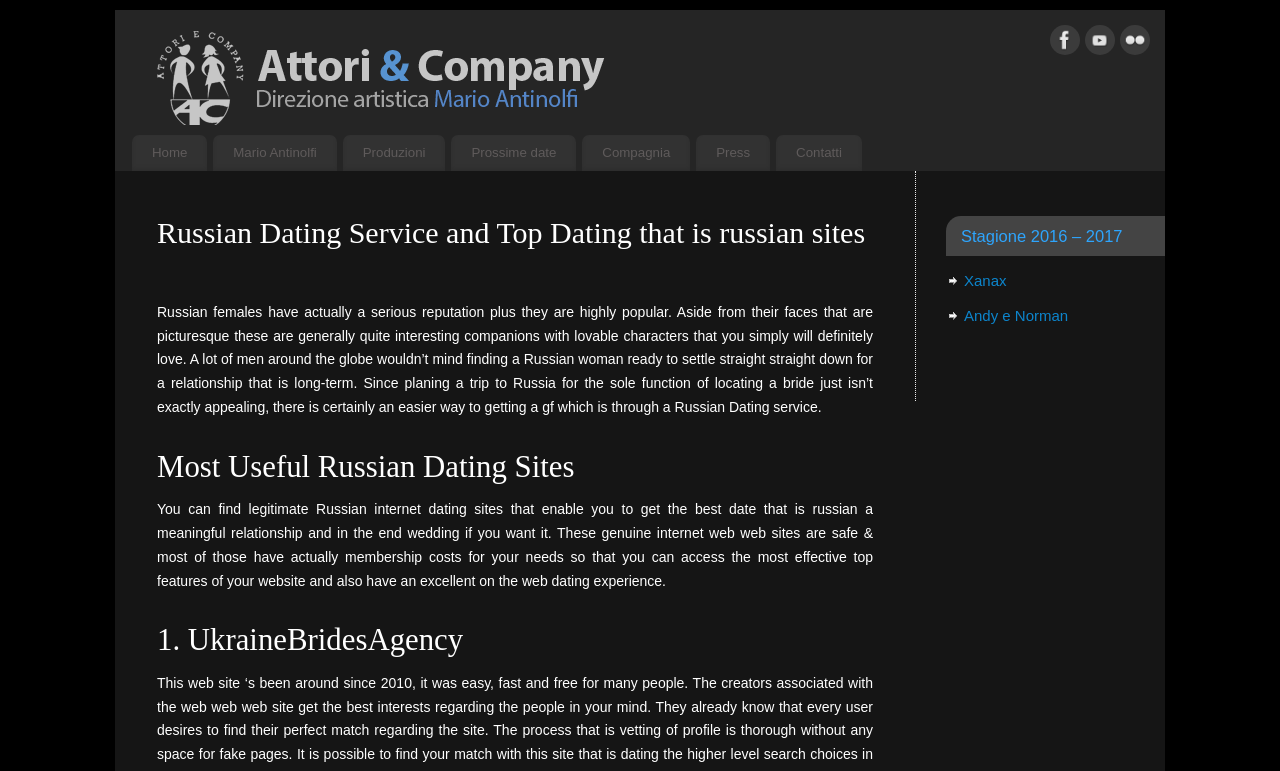What is the purpose of this website?
Using the details shown in the screenshot, provide a comprehensive answer to the question.

Based on the webpage content, it appears that the website is designed to provide a Russian dating service, allowing users to find Russian women for relationships and potentially marriage. The website lists various Russian dating sites and provides information about Russian women and their characteristics.